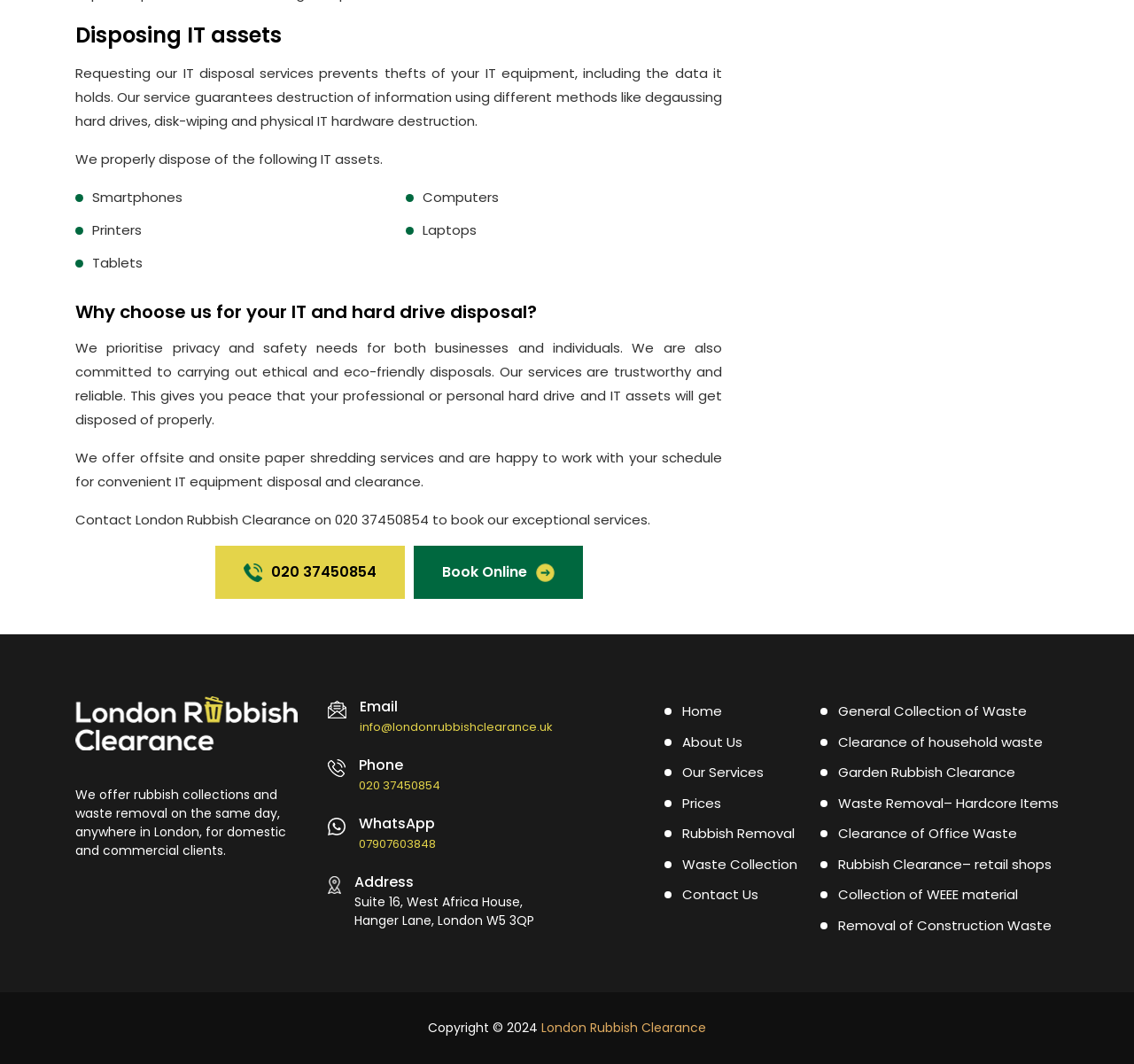What types of IT assets can be disposed of?
We need a detailed and exhaustive answer to the question. Please elaborate.

The webpage lists various types of IT assets that can be disposed of, including smartphones, printers, tablets, computers, and laptops. These are mentioned in the section 'We properly dispose of the following IT assets'.